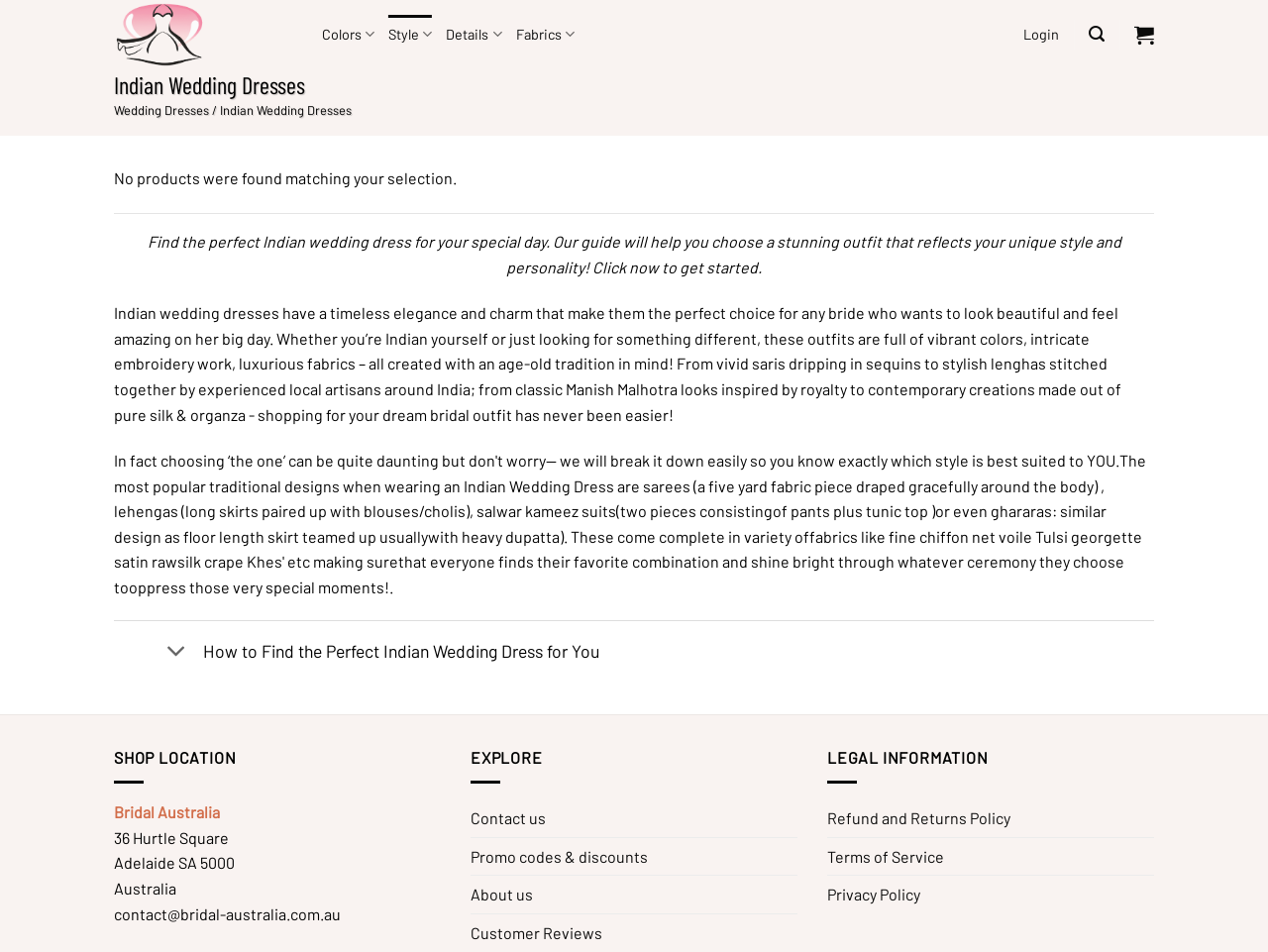Find the bounding box coordinates of the clickable area required to complete the following action: "View Refund and Returns Policy".

[0.652, 0.84, 0.797, 0.879]